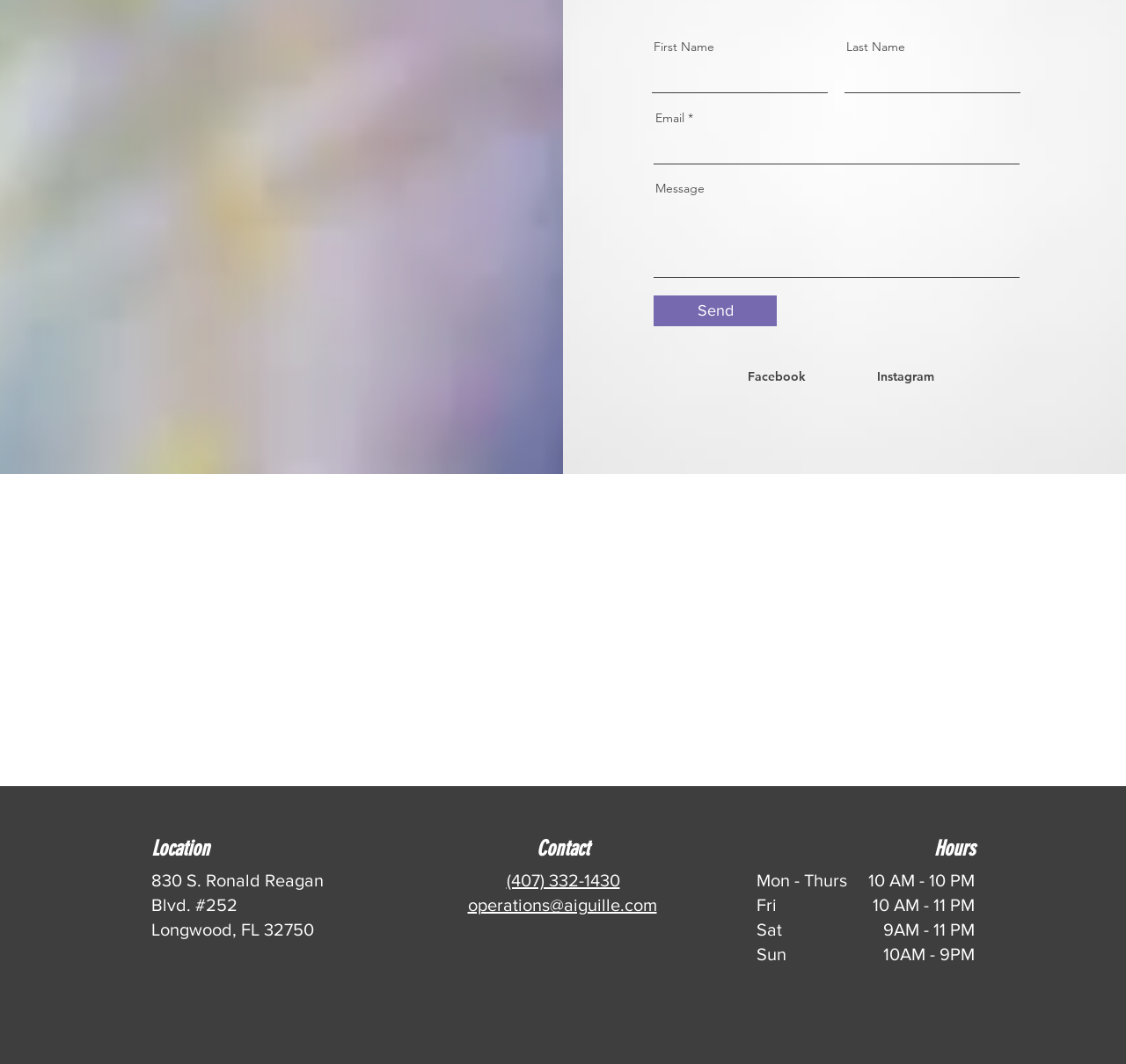Determine the bounding box for the UI element as described: "Send". The coordinates should be represented as four float numbers between 0 and 1, formatted as [left, top, right, bottom].

[0.58, 0.278, 0.69, 0.307]